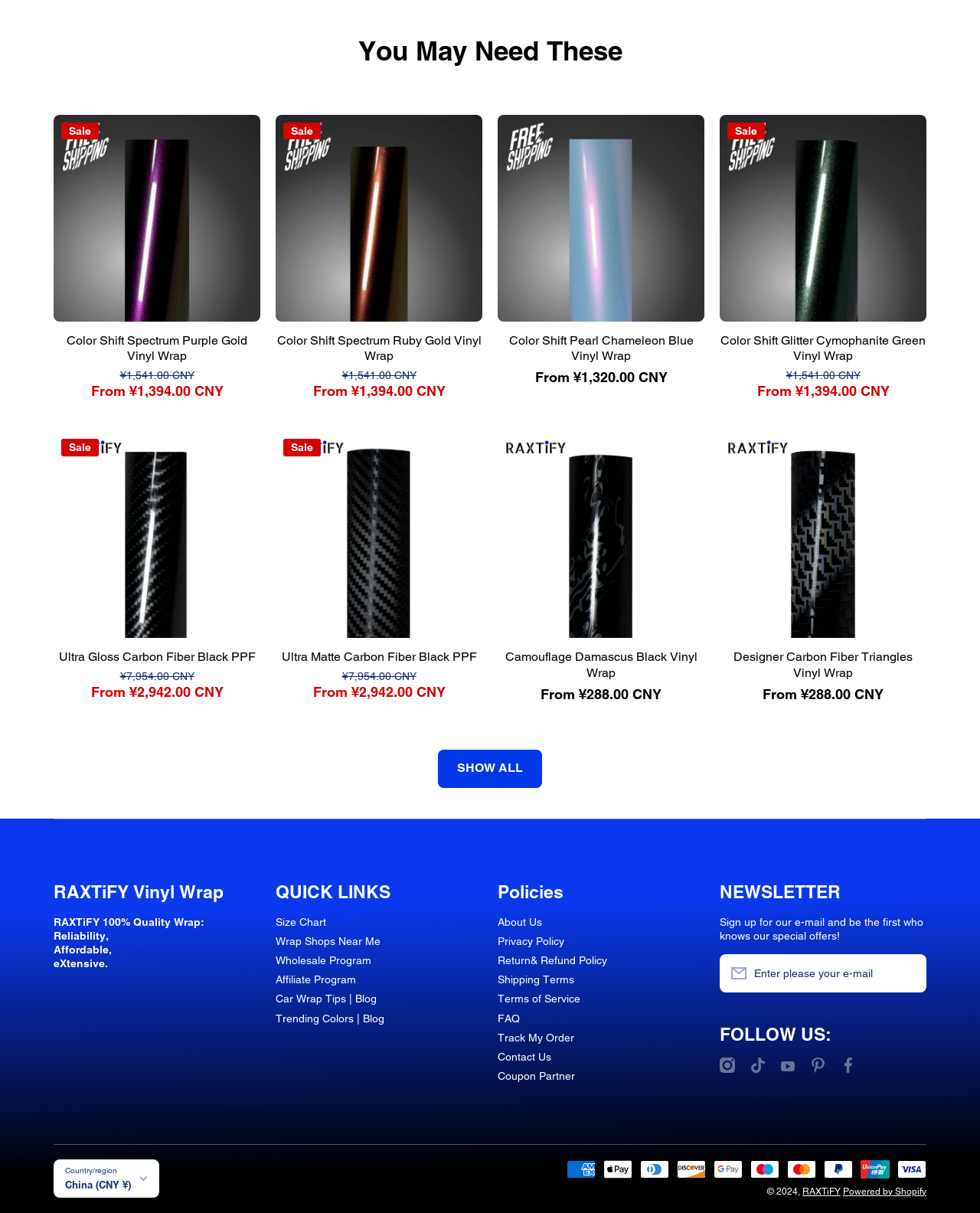Please find the bounding box coordinates of the element's region to be clicked to carry out this instruction: "Show all vinyl wraps".

[0.447, 0.618, 0.553, 0.65]